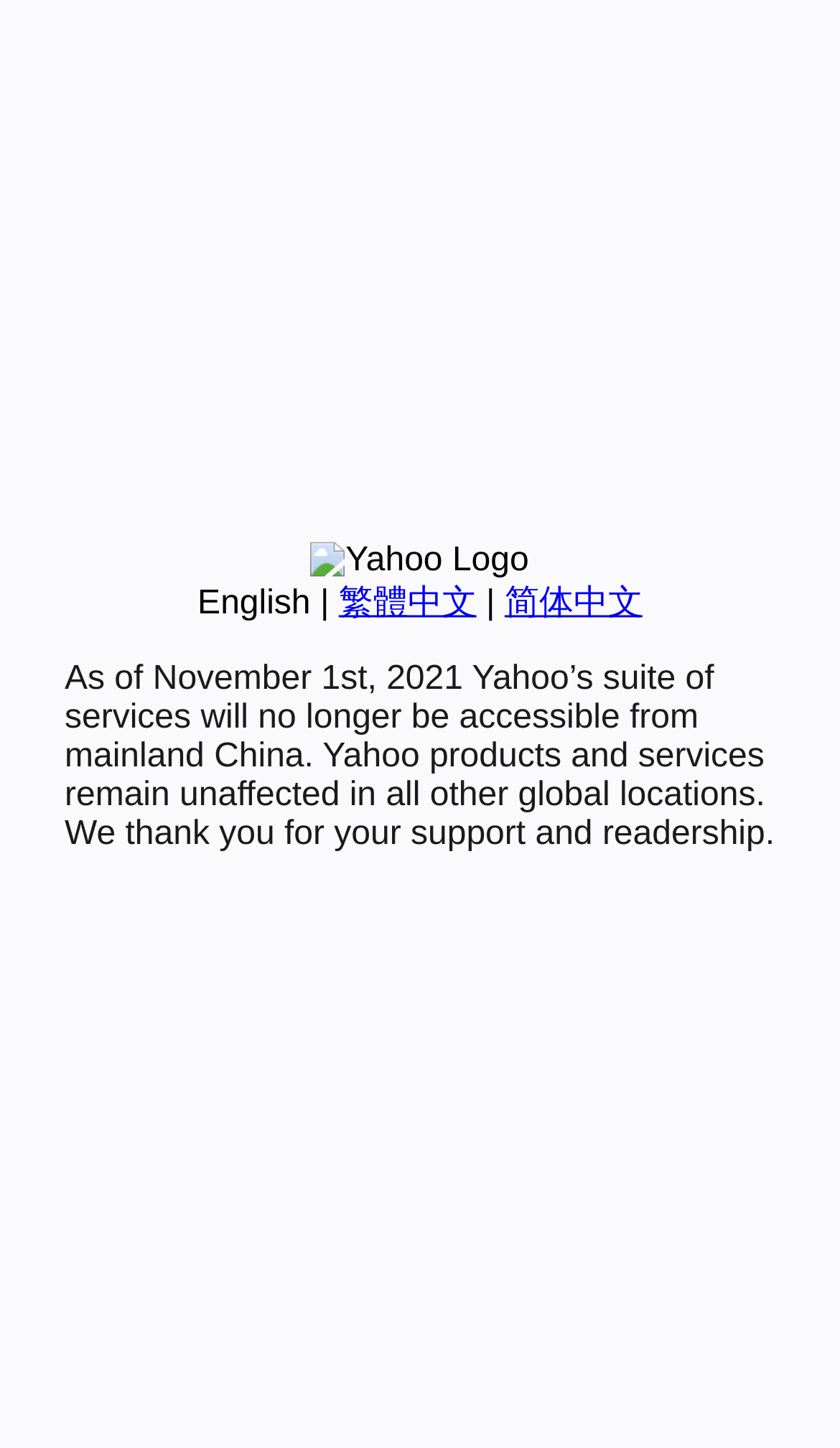Bounding box coordinates are specified in the format (top-left x, top-left y, bottom-right x, bottom-right y). All values are floating point numbers bounded between 0 and 1. Please provide the bounding box coordinate of the region this sentence describes: 繁體中文

[0.403, 0.404, 0.567, 0.429]